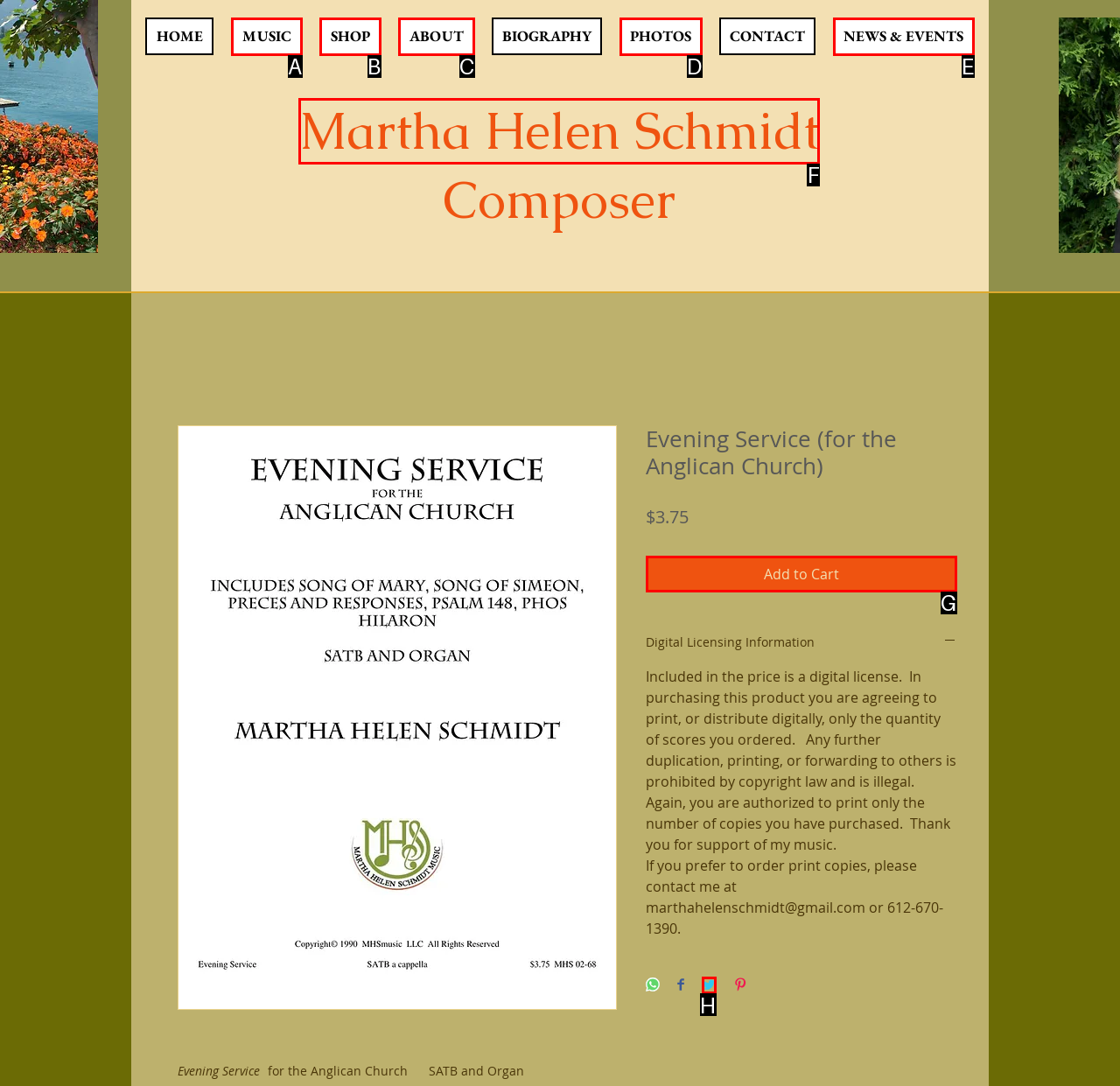Determine which HTML element to click to execute the following task: Add the Evening Service to the cart Answer with the letter of the selected option.

G